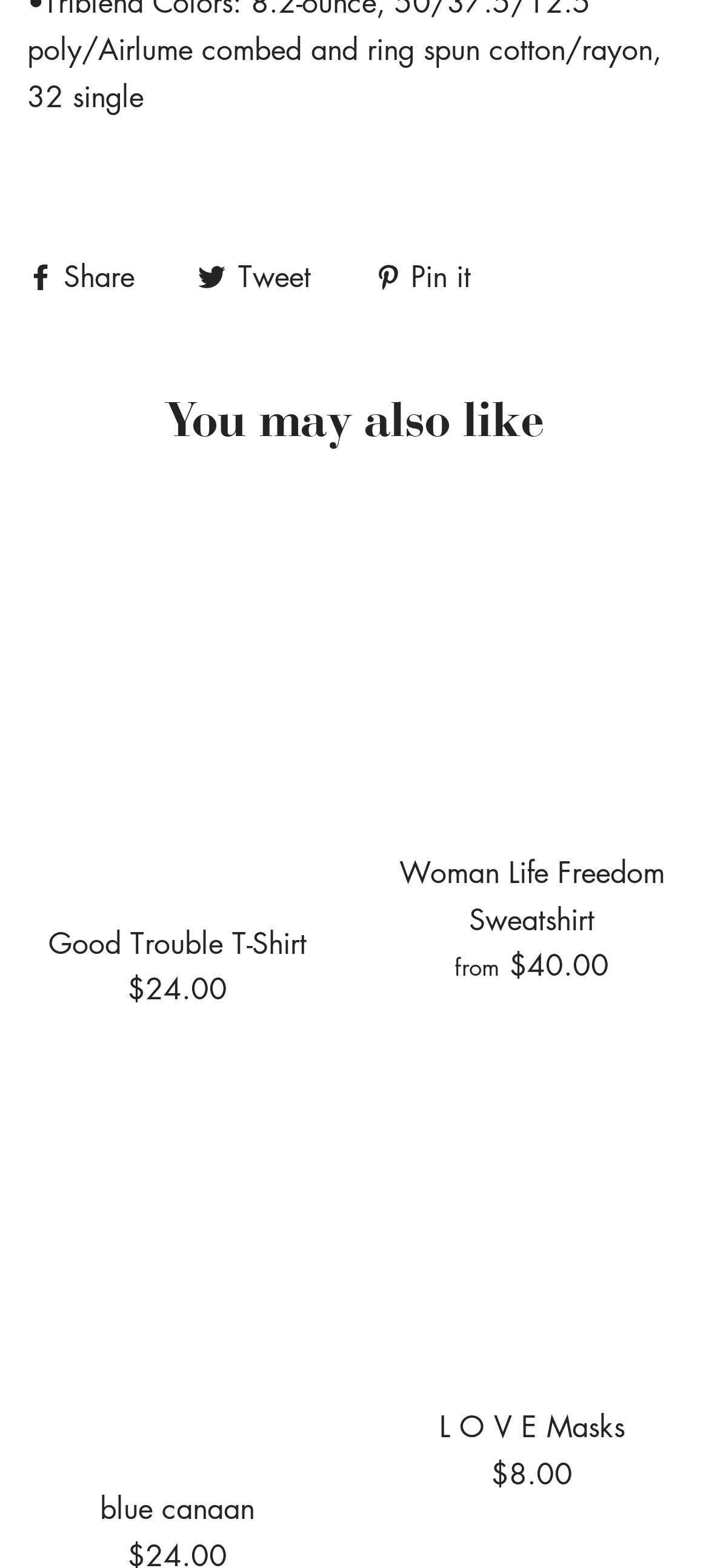Determine the bounding box coordinates of the region to click in order to accomplish the following instruction: "Share this page". Provide the coordinates as four float numbers between 0 and 1, specifically [left, top, right, bottom].

[0.038, 0.162, 0.203, 0.188]